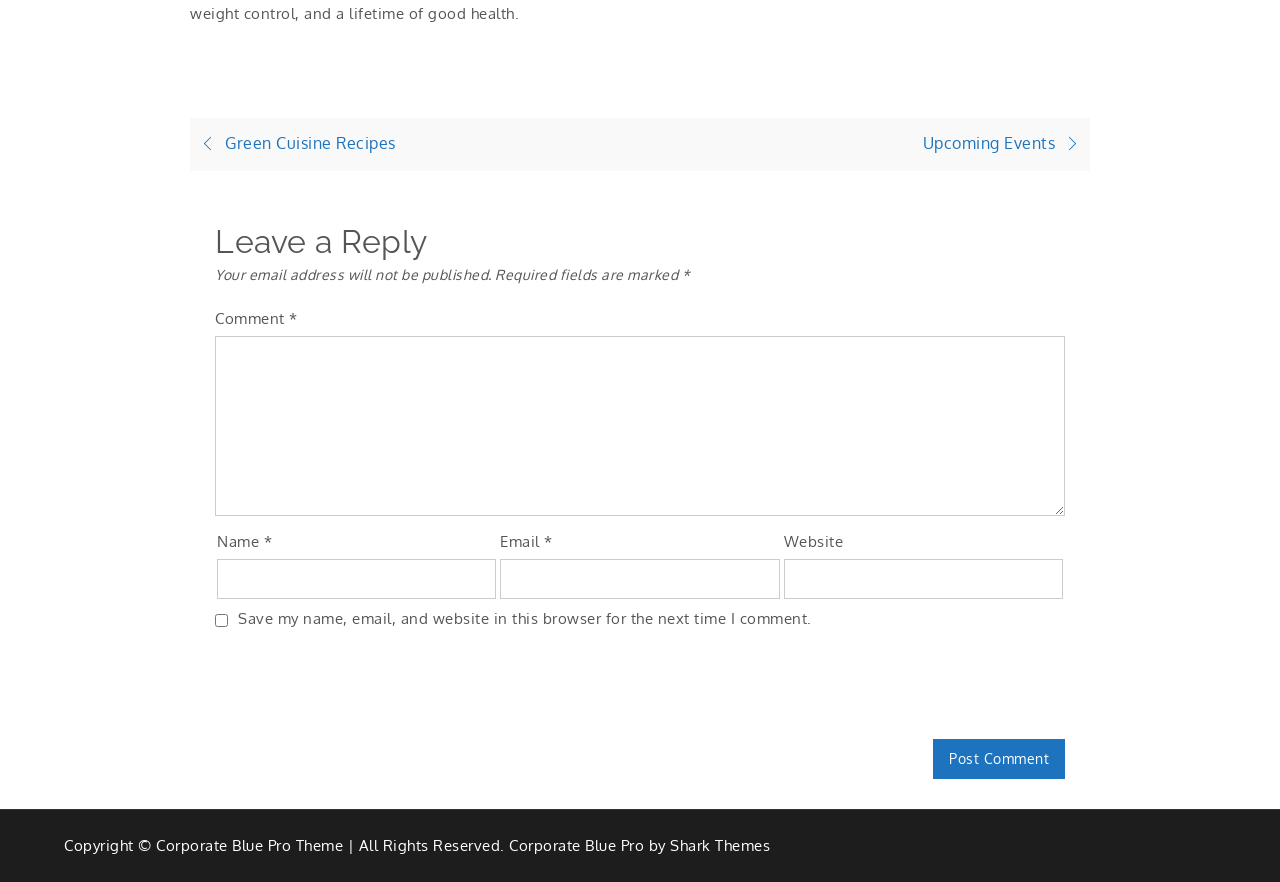What is required to leave a reply?
Based on the image, give a one-word or short phrase answer.

Name, email, and comment